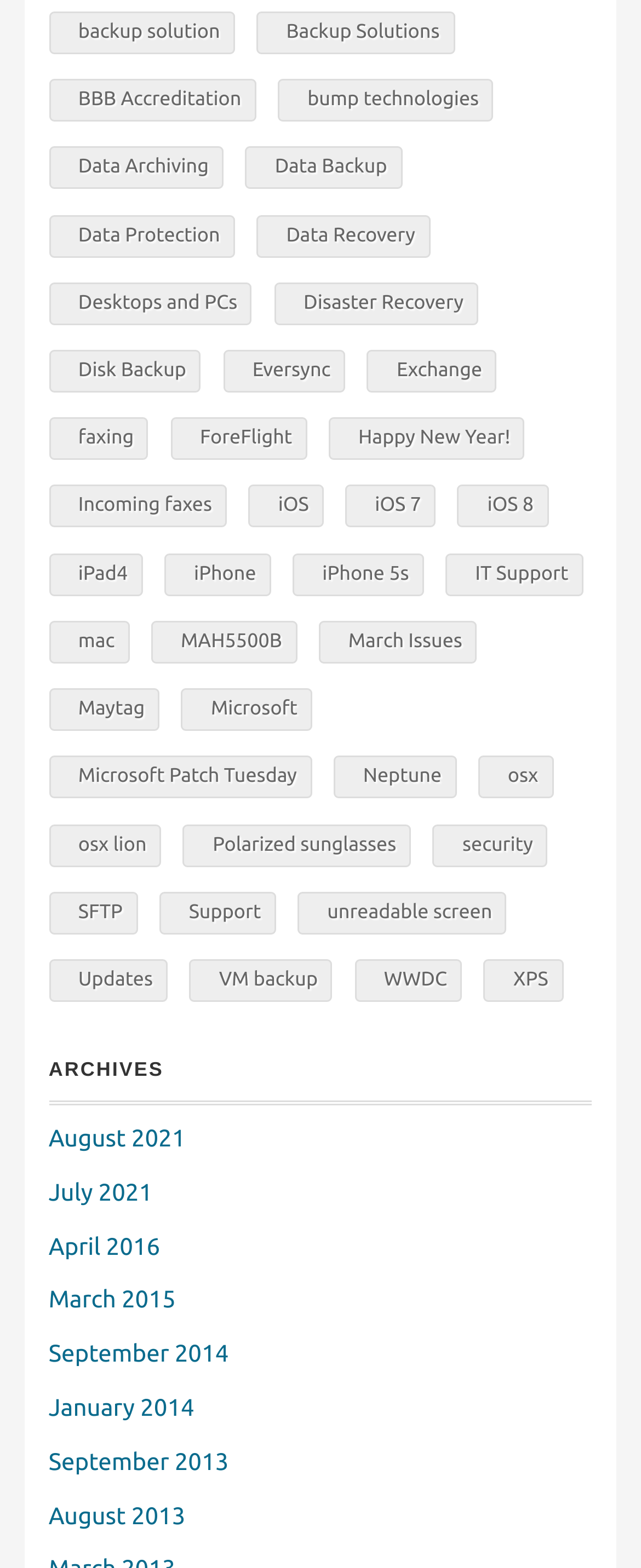What is the first backup solution mentioned?
Please give a detailed and elaborate answer to the question based on the image.

The first backup solution mentioned is 'backup solution (2 items)' which is a link located at the top left of the webpage with a bounding box of [0.076, 0.007, 0.366, 0.034].